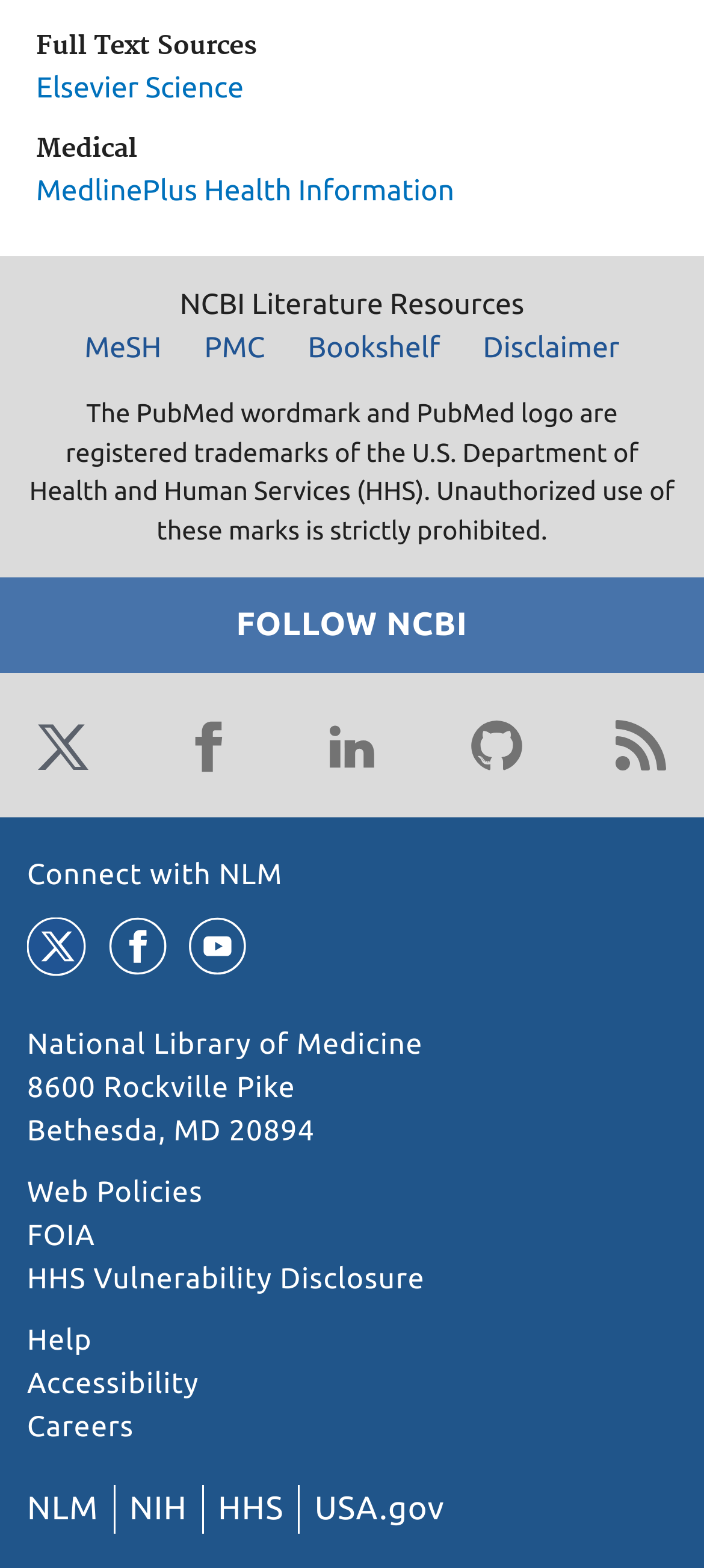Please reply to the following question using a single word or phrase: 
What is the name of the department that owns the PubMed logo?

U.S. Department of Health and Human Services